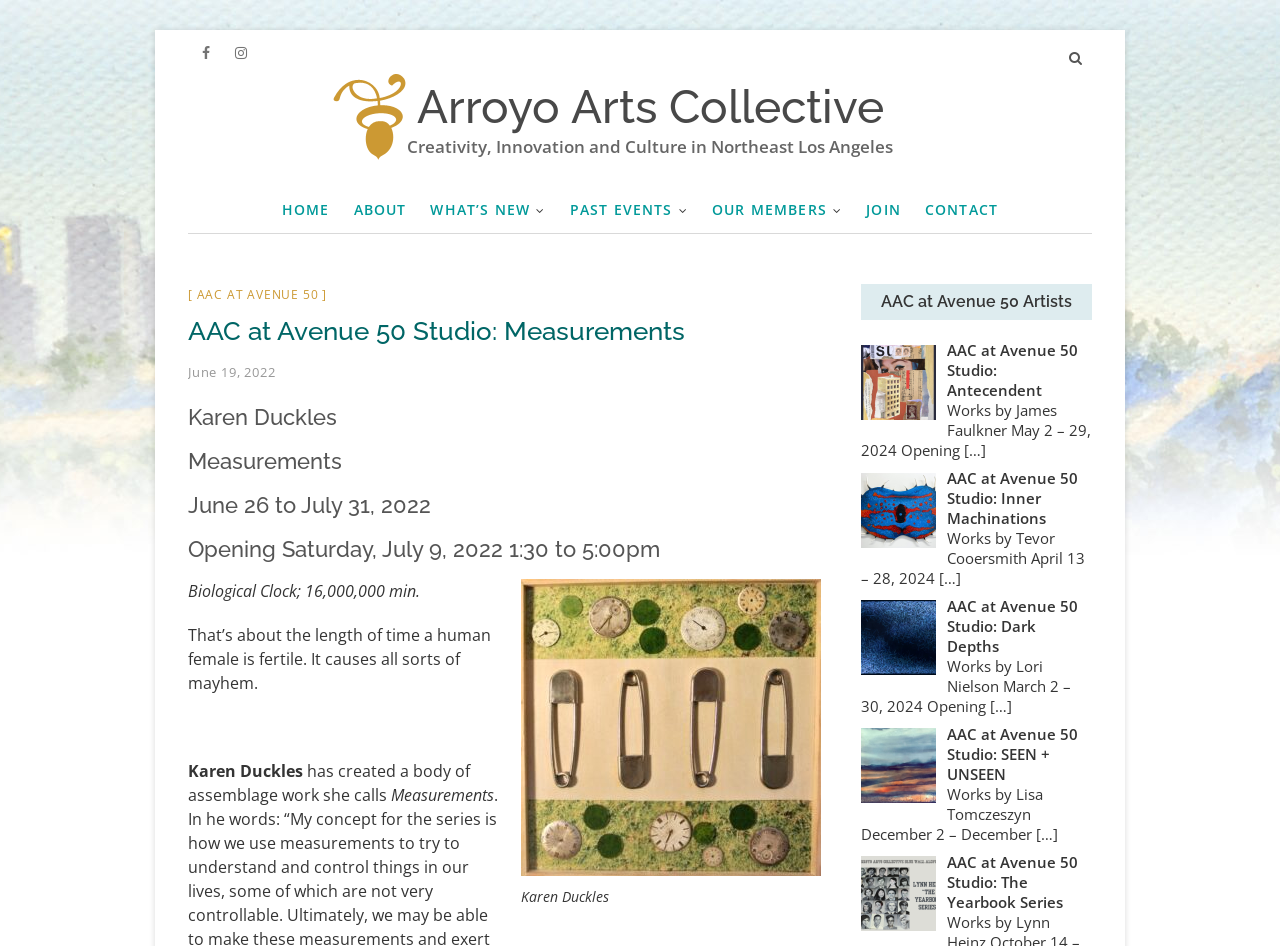What is the duration of the exhibition?
Using the image as a reference, deliver a detailed and thorough answer to the question.

I found the answer by looking at the heading 'June 26 to July 31, 2022' which suggests that this is the duration of the exhibition.